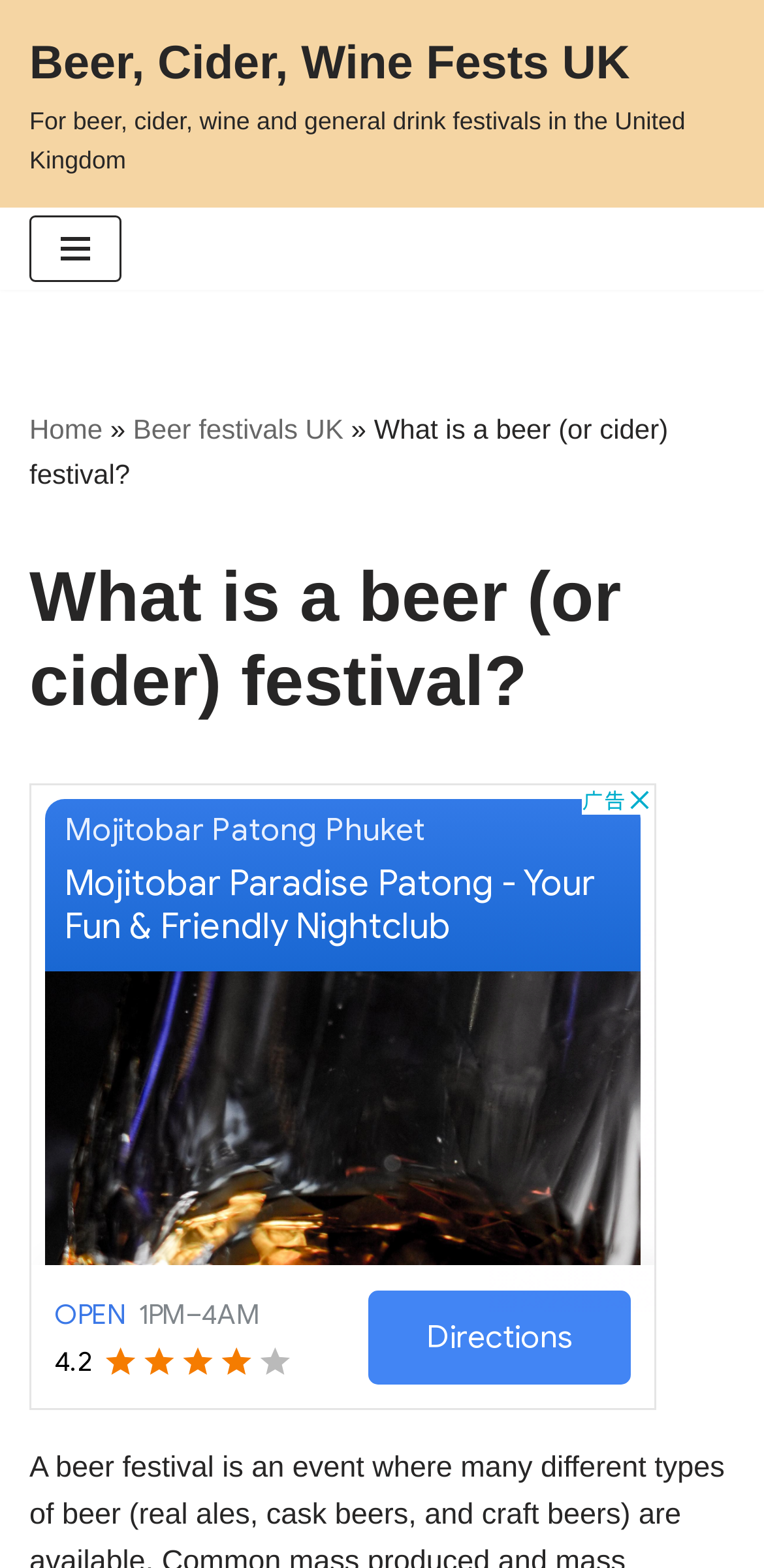How many navigation menu items are there?
Carefully examine the image and provide a detailed answer to the question.

By examining the navigation menu, I can see three items: 'Home', 'Beer festivals UK', and 'What is a beer (or cider) festival?'. Therefore, there are three navigation menu items.